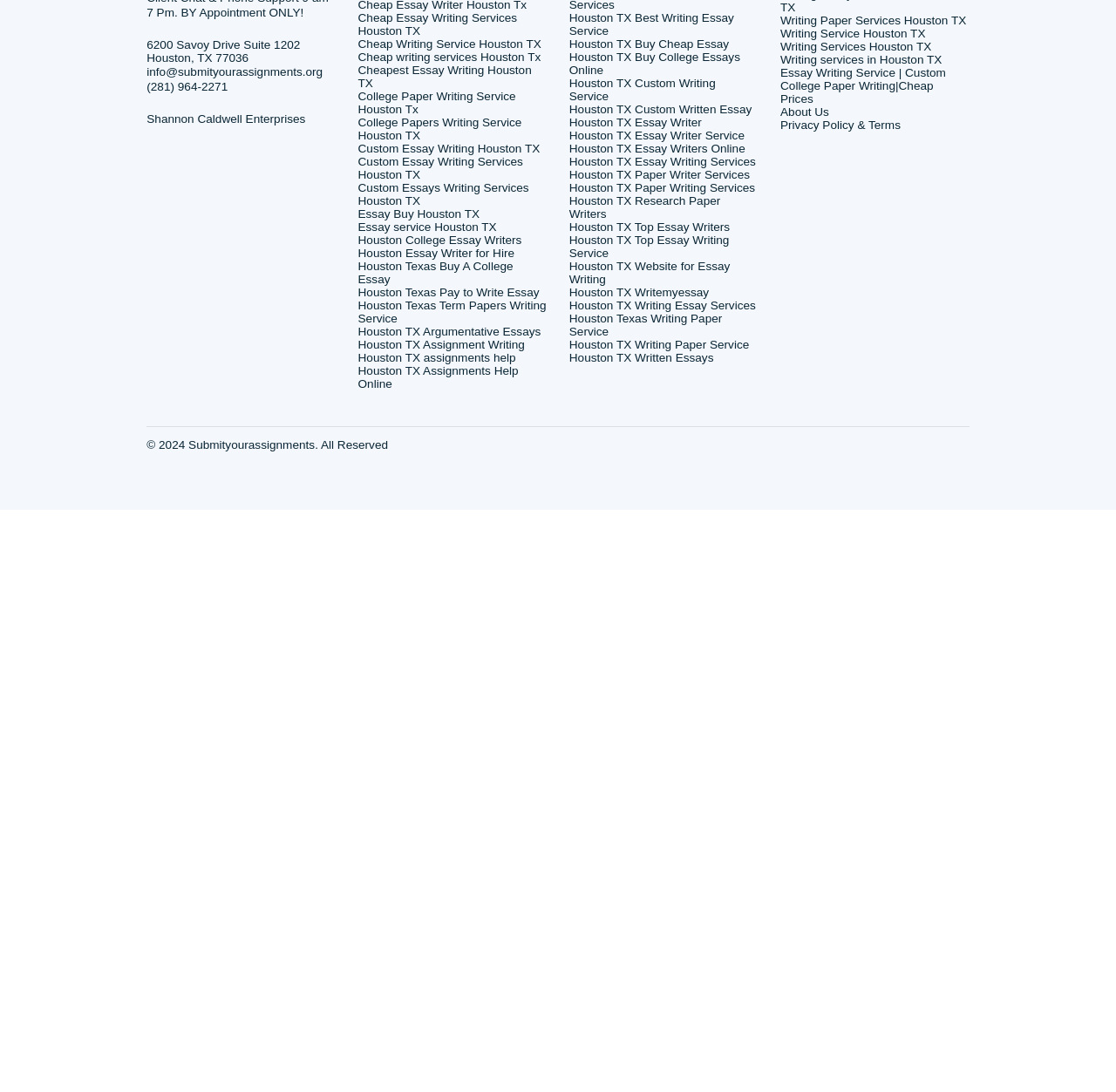Using a single word or phrase, answer the following question: 
How many sections are there in the webpage?

3